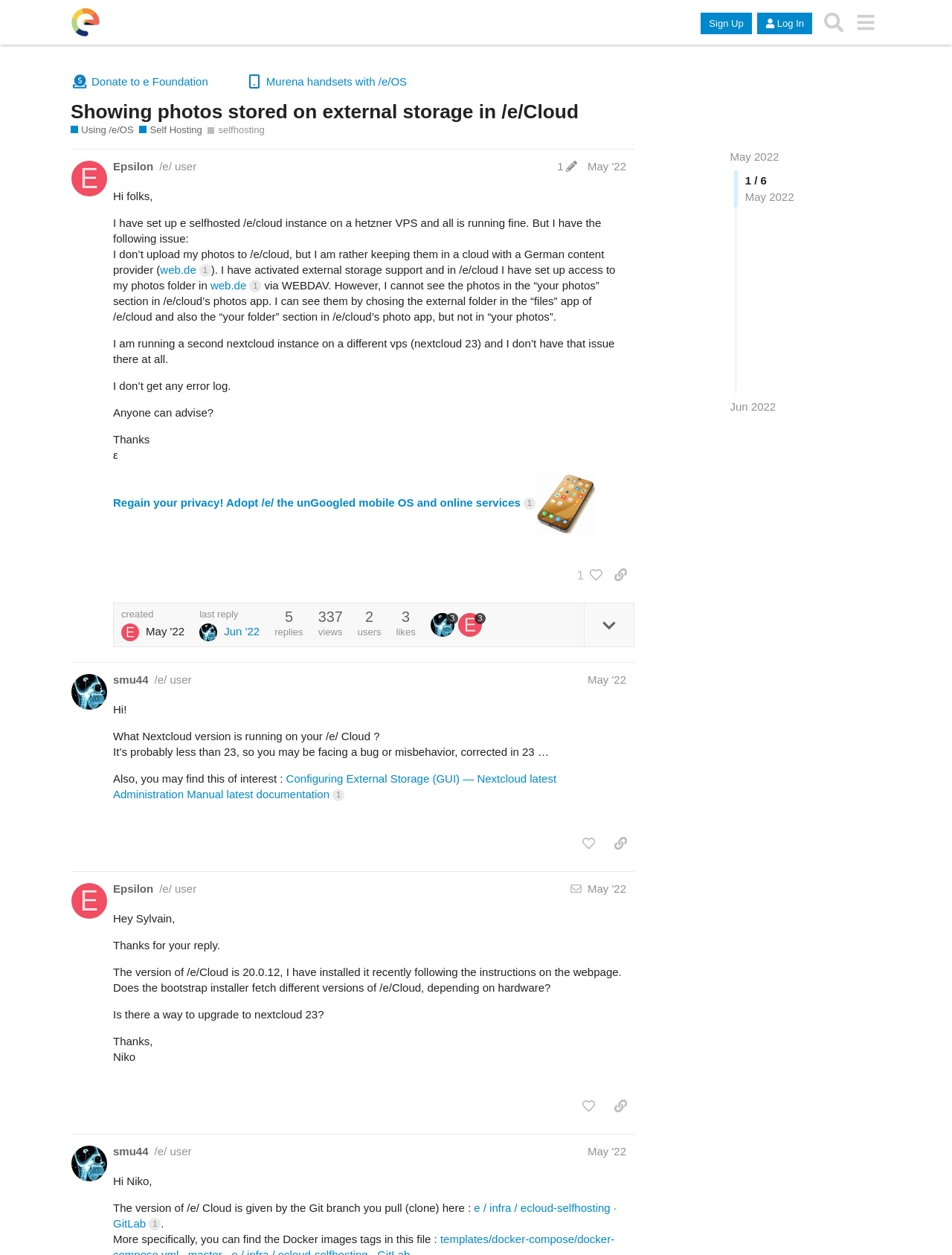Could you determine the bounding box coordinates of the clickable element to complete the instruction: "Sign Up"? Provide the coordinates as four float numbers between 0 and 1, i.e., [left, top, right, bottom].

[0.736, 0.01, 0.79, 0.027]